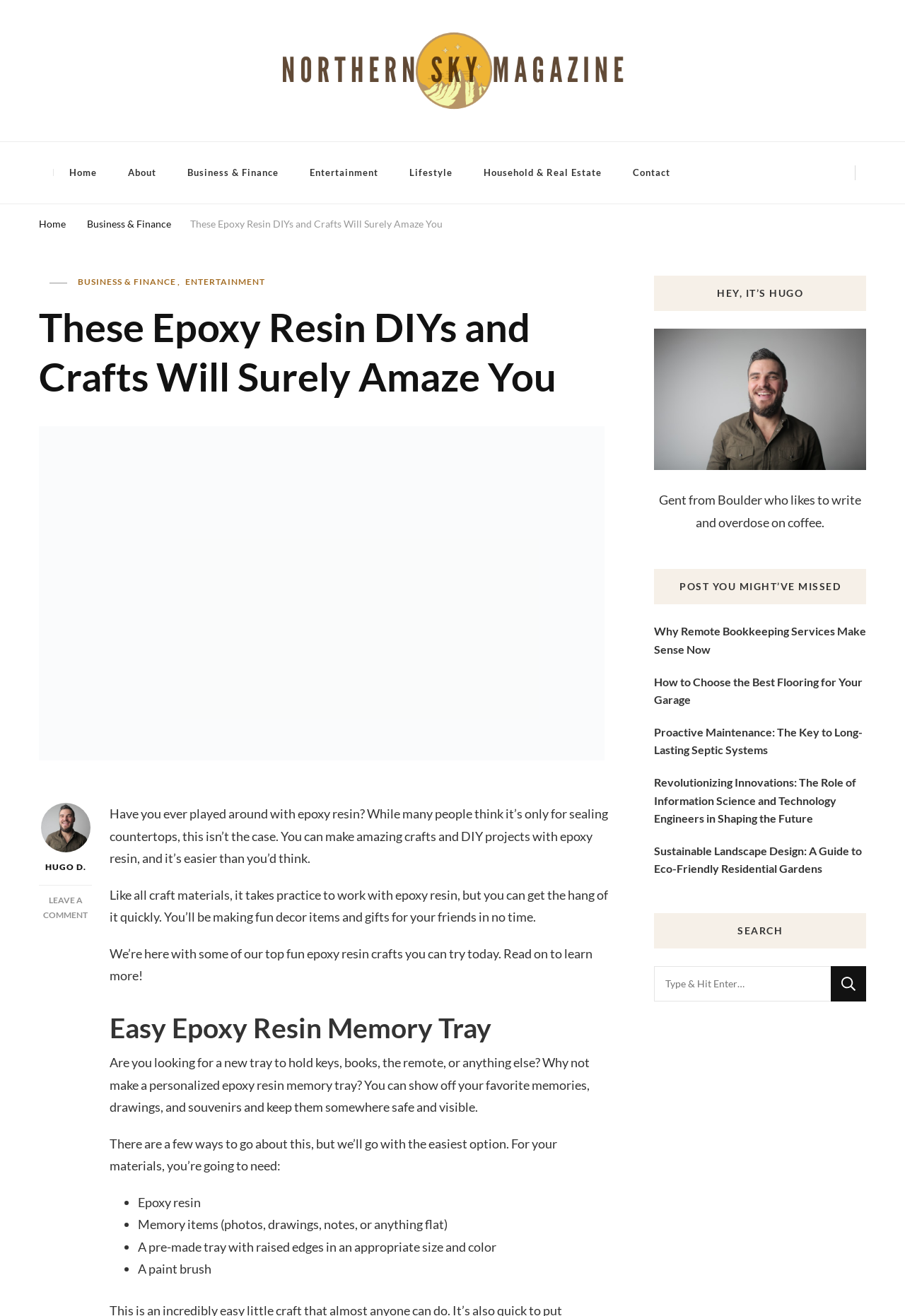Can you give a comprehensive explanation to the question given the content of the image?
What is the author's name?

The author's name can be found at the bottom of the article, where it says 'HUGO D.'.